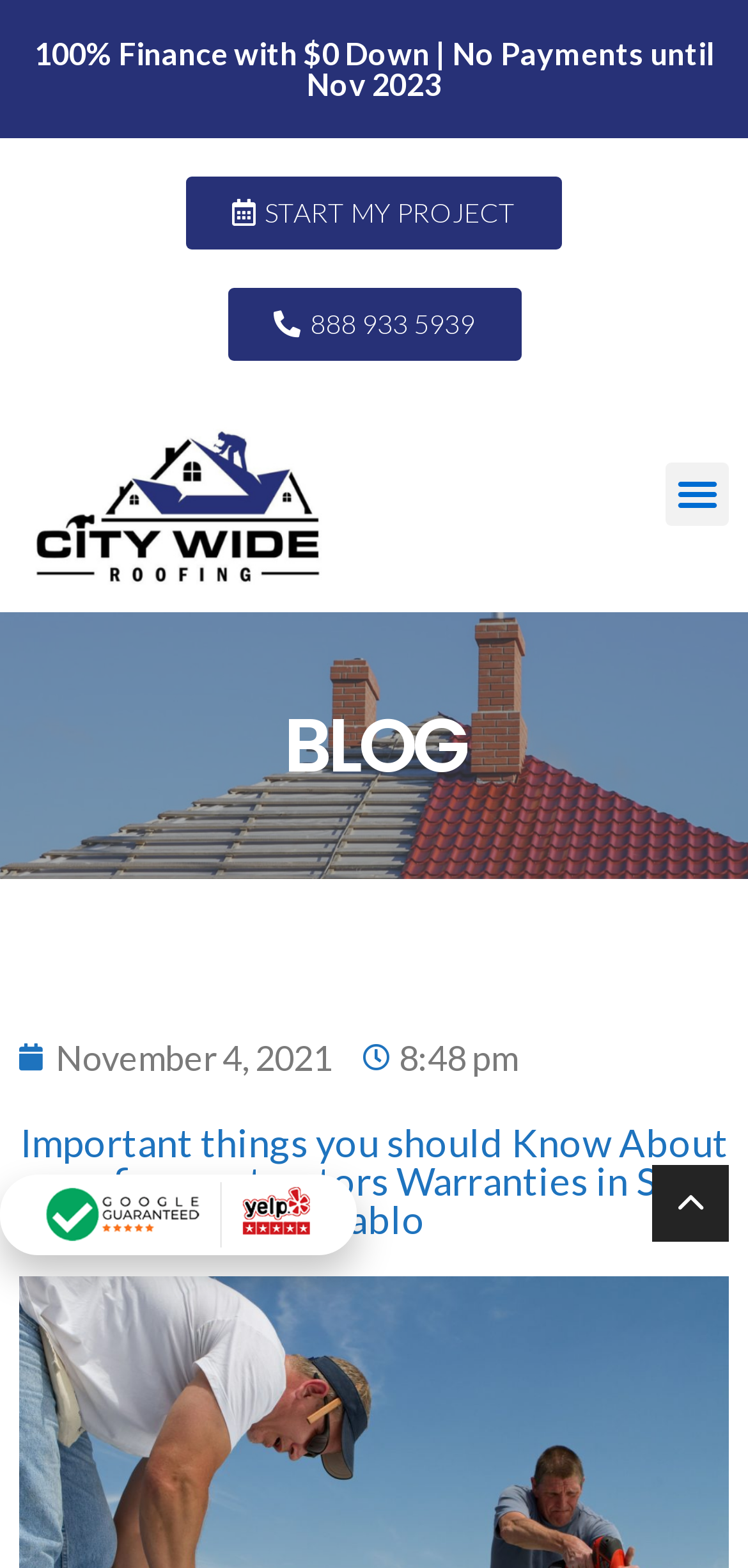Please give a concise answer to this question using a single word or phrase: 
What is the phone number to contact?

888 933 5939